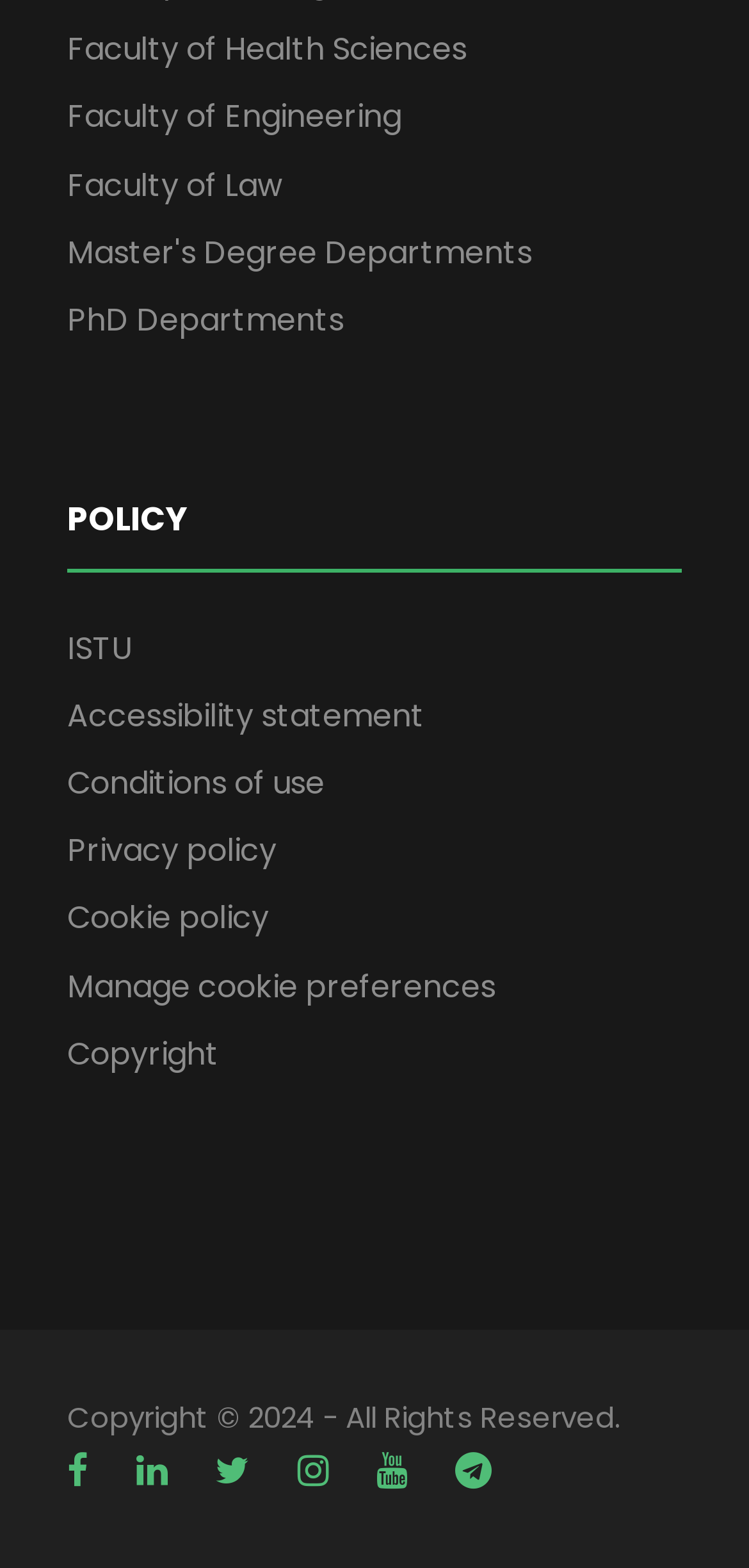Answer this question in one word or a short phrase: How many links are there in total?

14